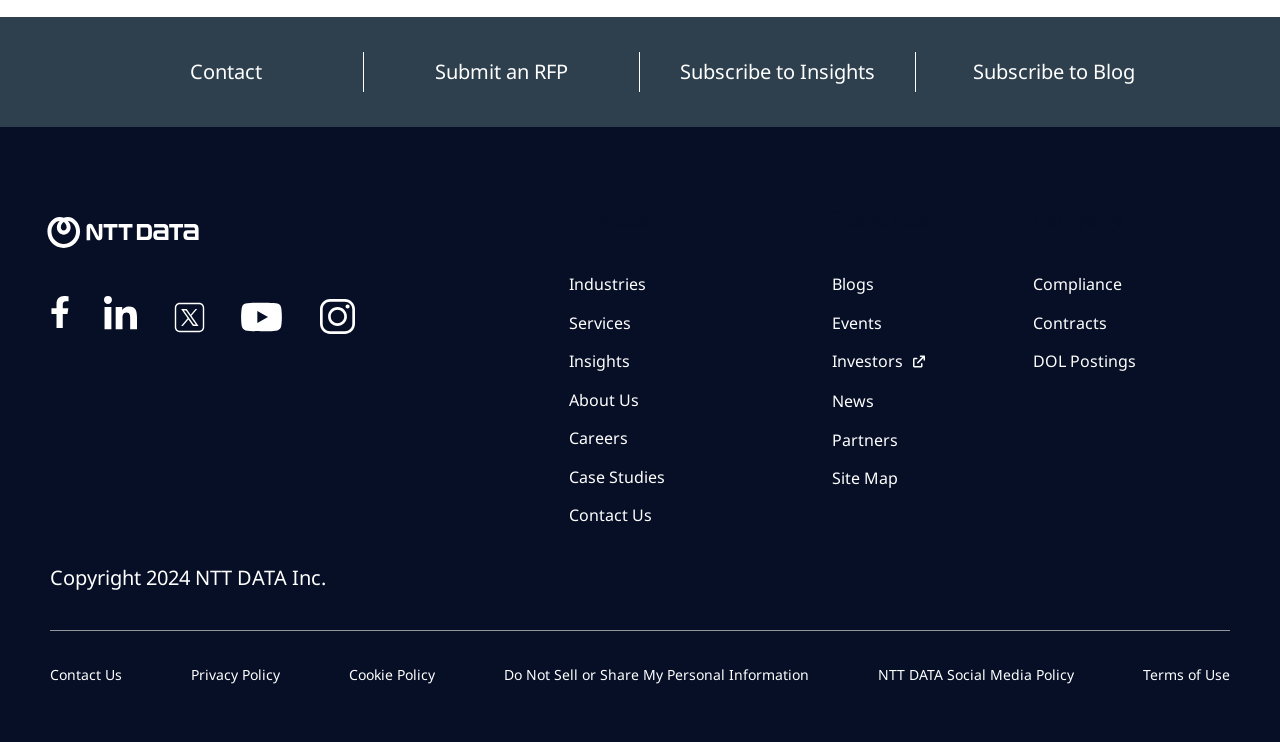What is the last link in the 'Resources' section?
Please use the visual content to give a single word or phrase answer.

Site Map